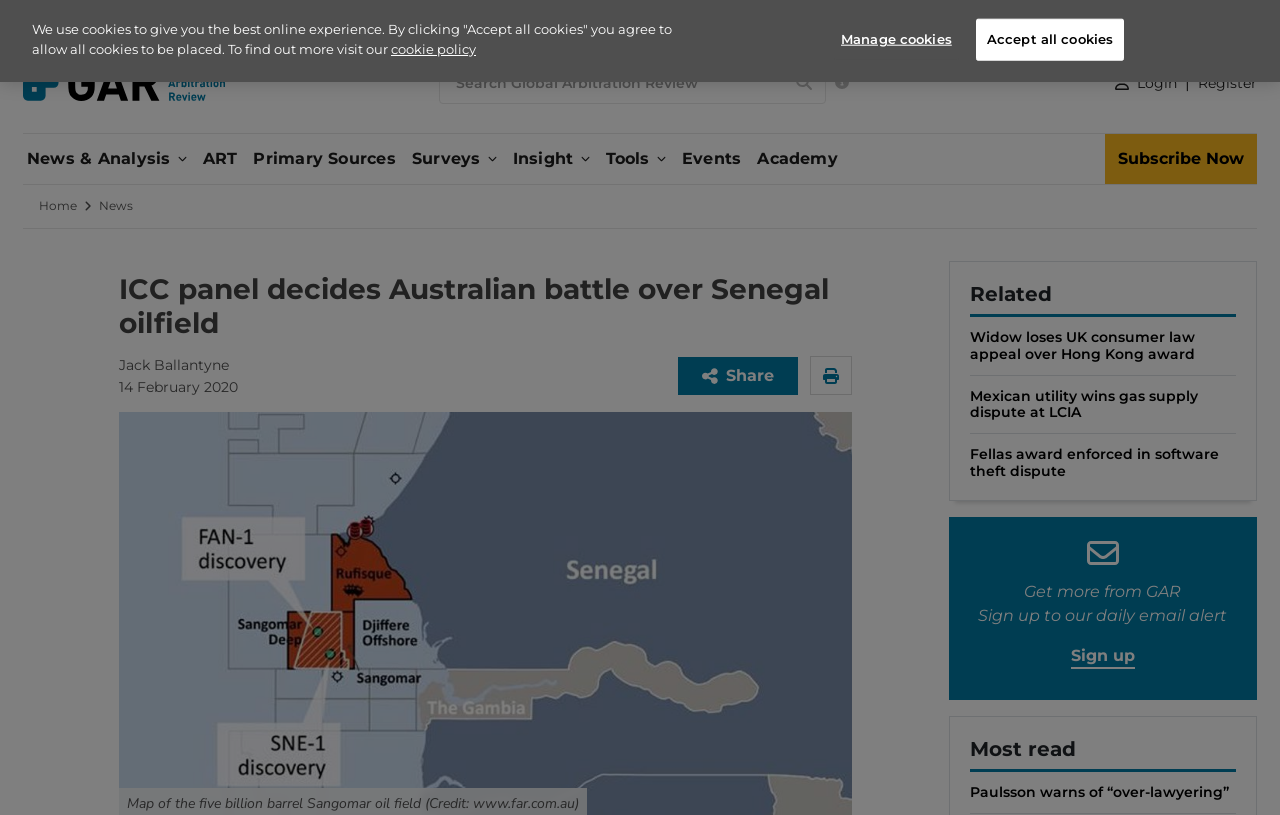Determine the bounding box coordinates of the clickable element necessary to fulfill the instruction: "Go to News page". Provide the coordinates as four float numbers within the 0 to 1 range, i.e., [left, top, right, bottom].

[0.075, 0.243, 0.104, 0.261]